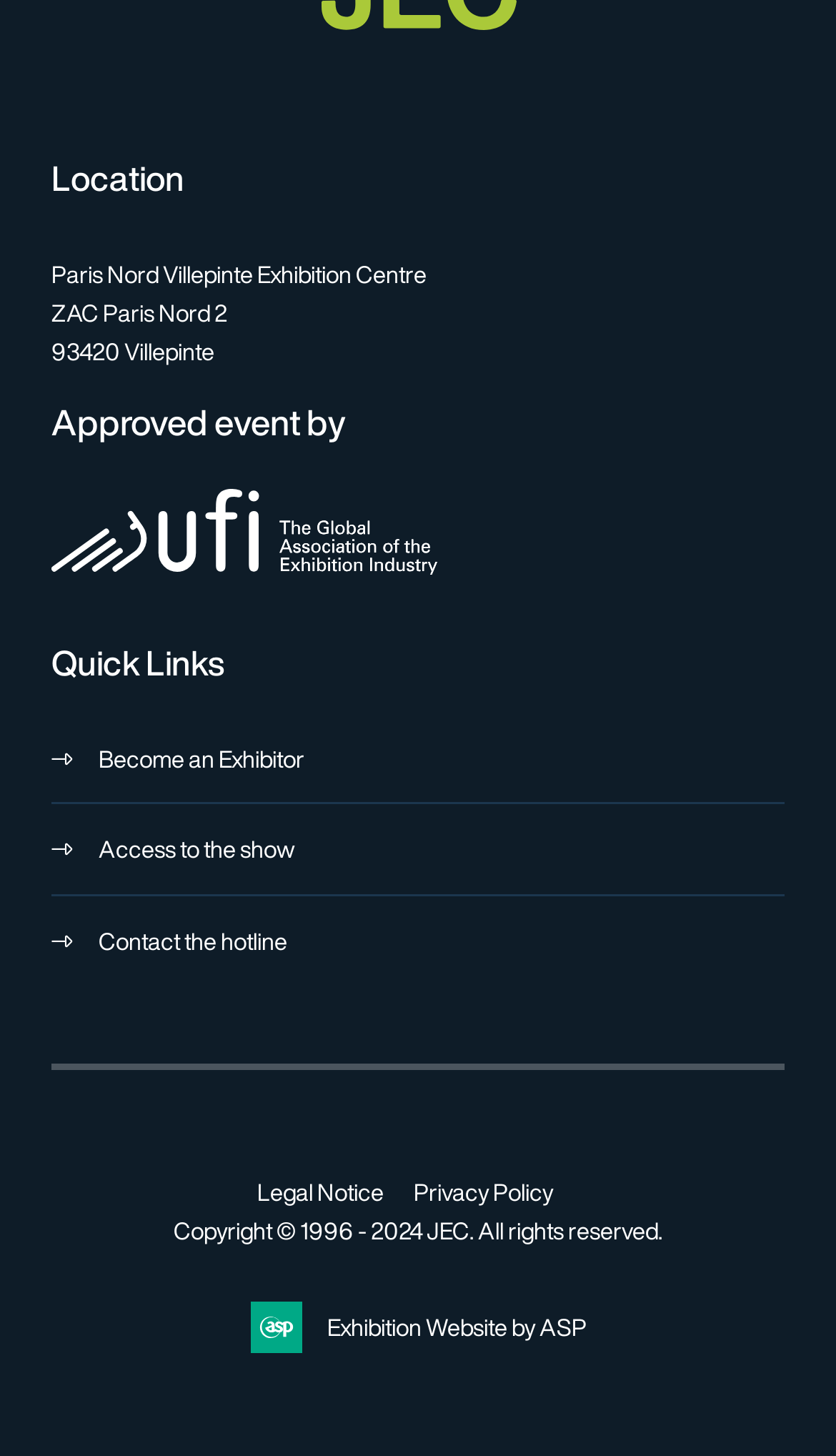What are the quick links available?
Please use the image to deliver a detailed and complete answer.

I found the quick links by looking at the 'Quick Links' heading and the links below it, which are 'Become an Exhibitor', 'Access to the show', and 'Contact the hotline'.